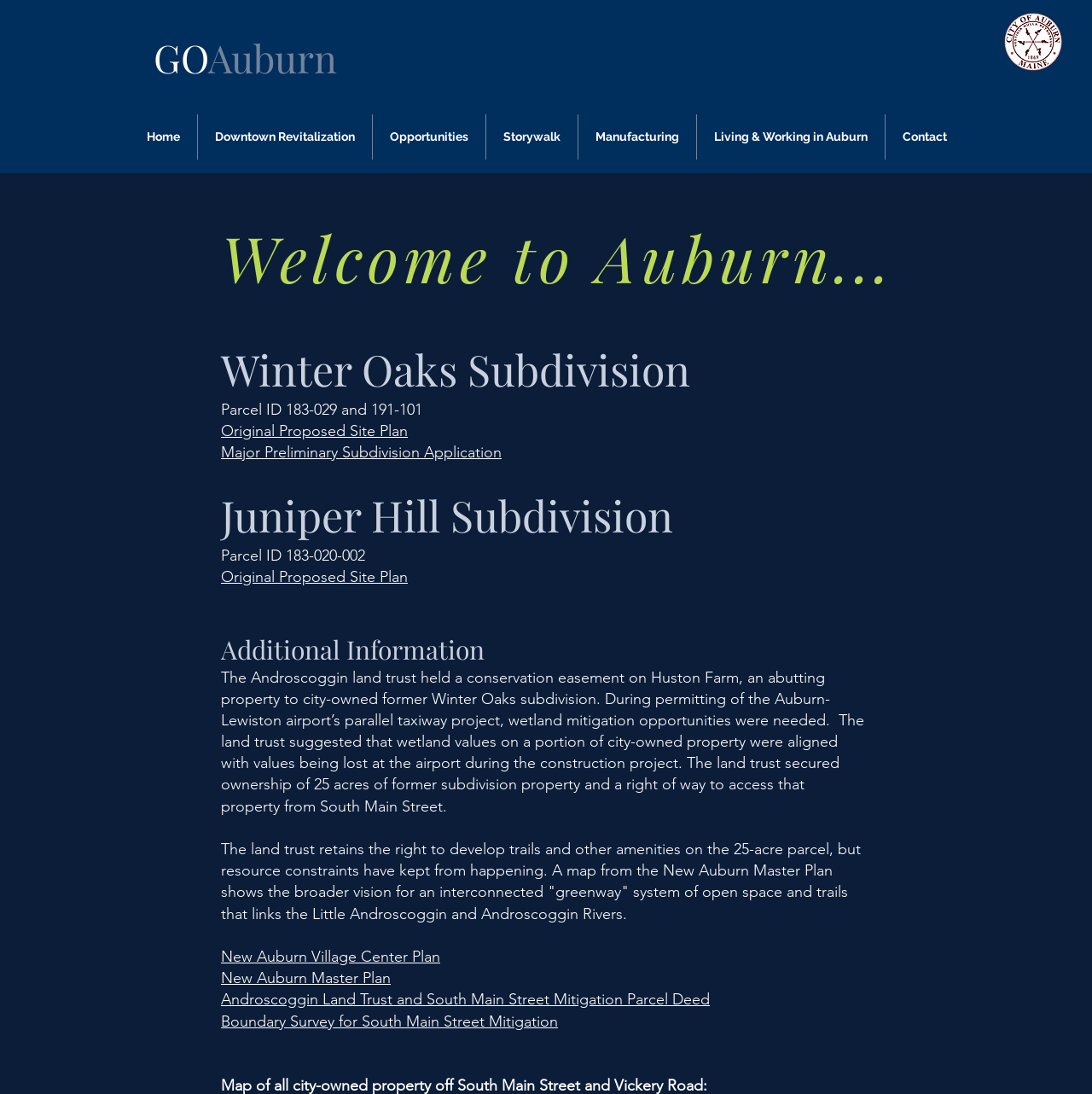Given the element description: "Downtown Revitalization", predict the bounding box coordinates of this UI element. The coordinates must be four float numbers between 0 and 1, given as [left, top, right, bottom].

[0.181, 0.105, 0.341, 0.146]